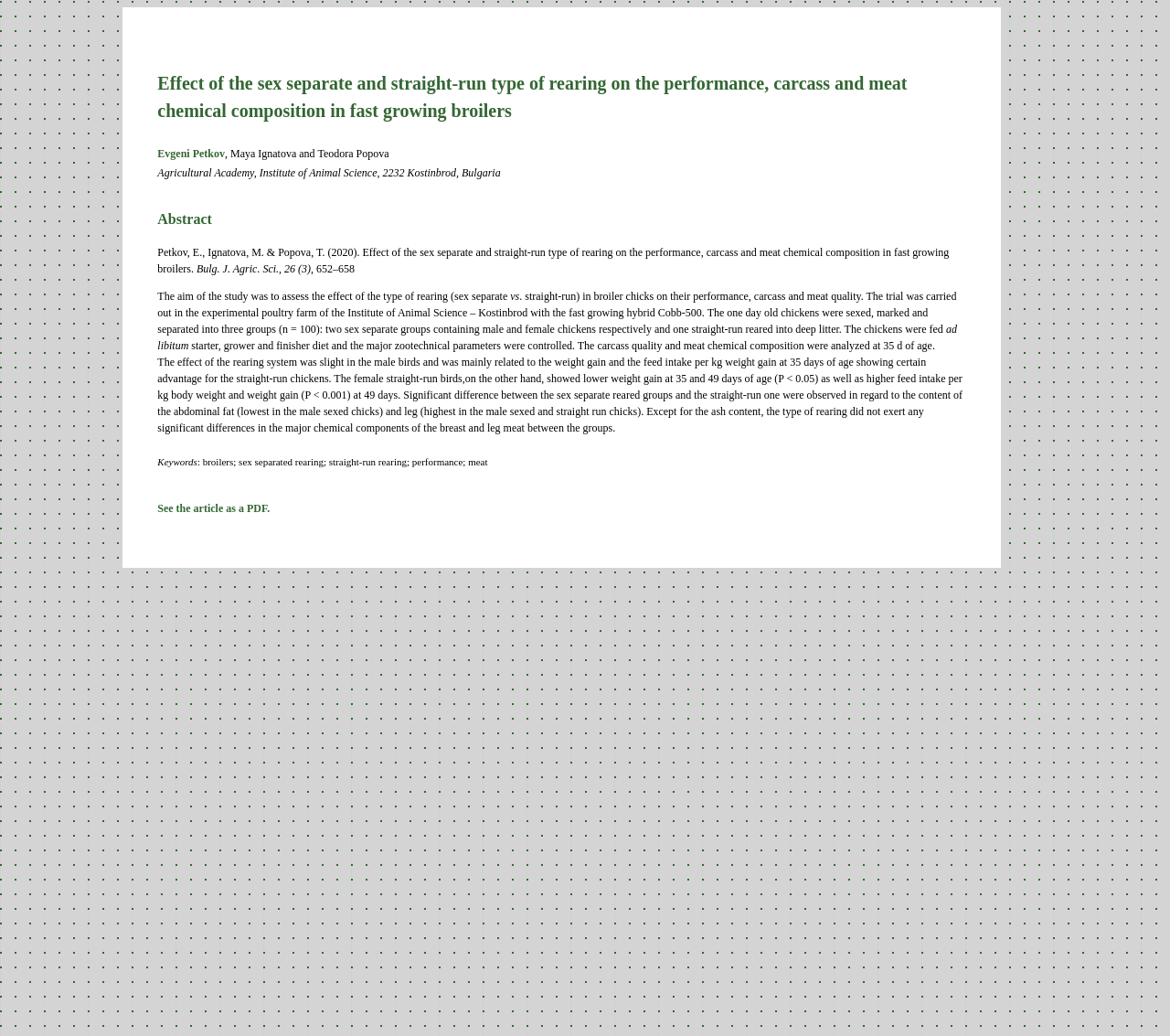What is the title of the research paper? Based on the image, give a response in one word or a short phrase.

Effect of the sex separate and straight-run type of rearing on the performance, carcass and meat chemical composition in fast growing broilers